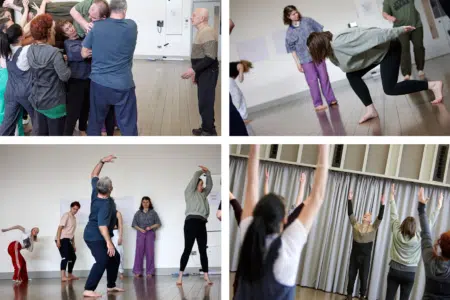What is the name of the initiative behind the workshop?
Based on the screenshot, respond with a single word or phrase.

DU Dance – FROM BERLIN TO BELFAST